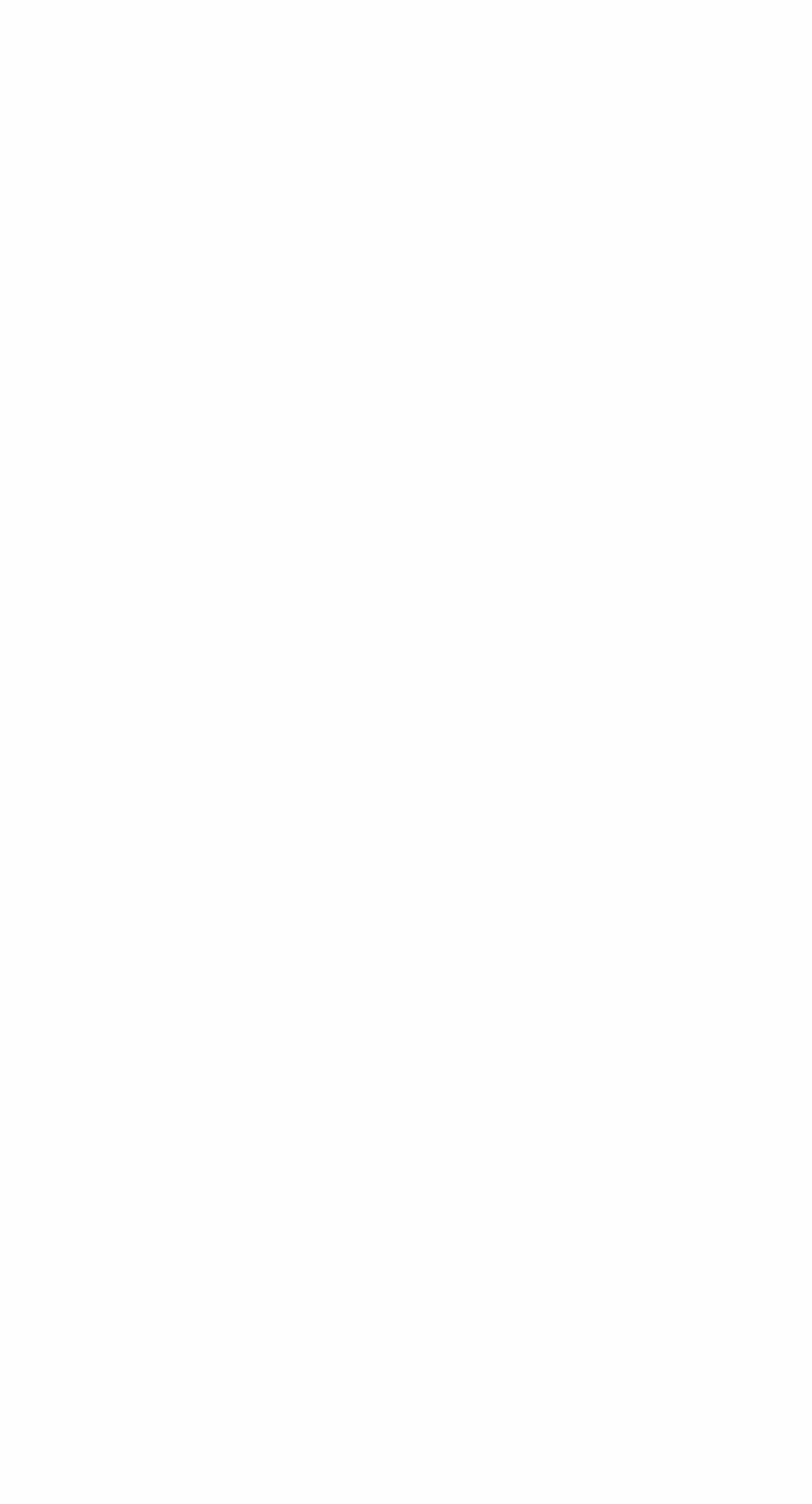Please identify the bounding box coordinates of the region to click in order to complete the task: "Click on the 'About BASIC' link". The coordinates must be four float numbers between 0 and 1, specified as [left, top, right, bottom].

[0.038, 0.206, 0.244, 0.228]